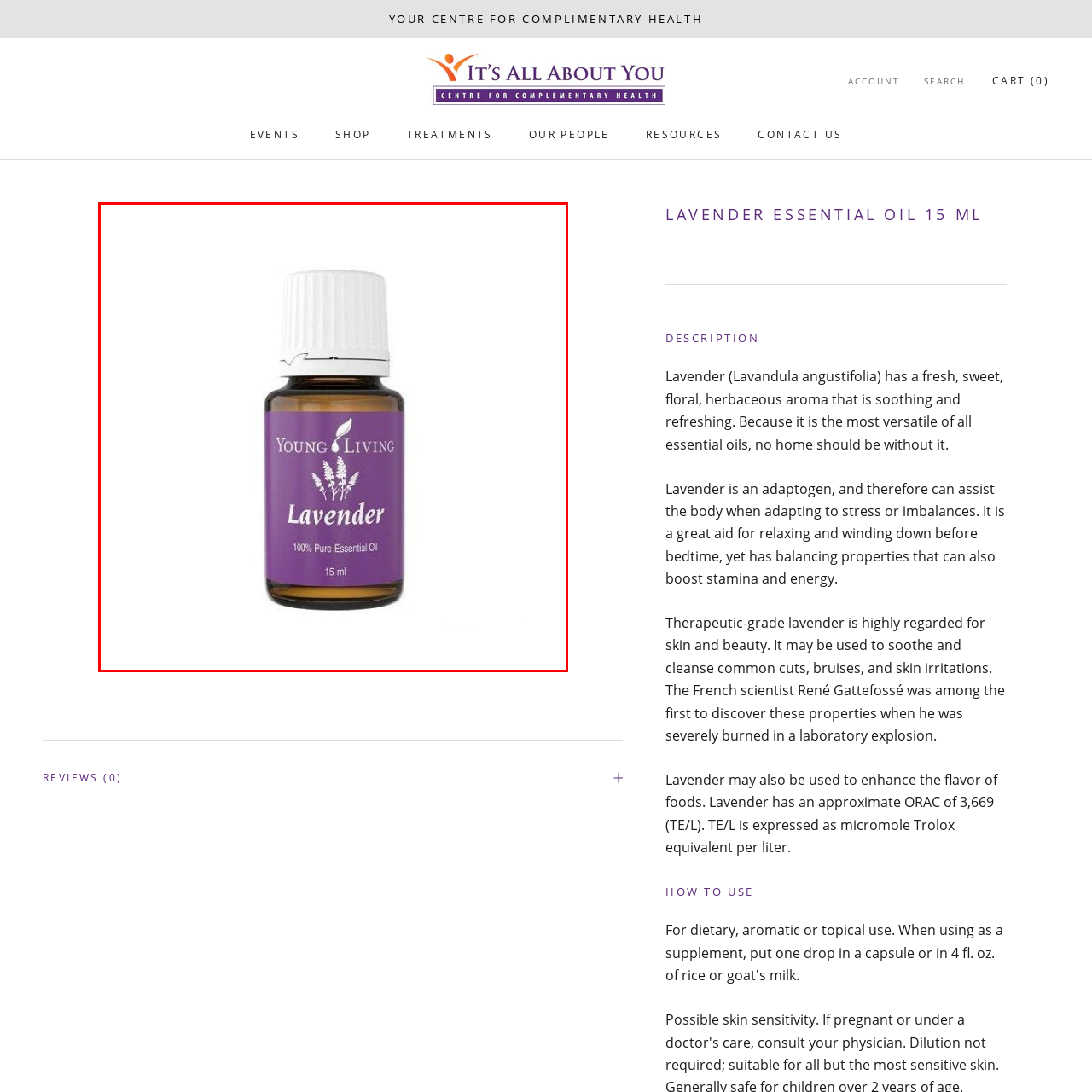What is the color of the bottle's cap?
Inspect the image enclosed within the red bounding box and provide a detailed answer to the question, using insights from the image.

The color of the bottle's cap can be identified by analyzing the caption, which describes the packaging as having a white cap, emphasizing the calming and natural aesthetic of the product.